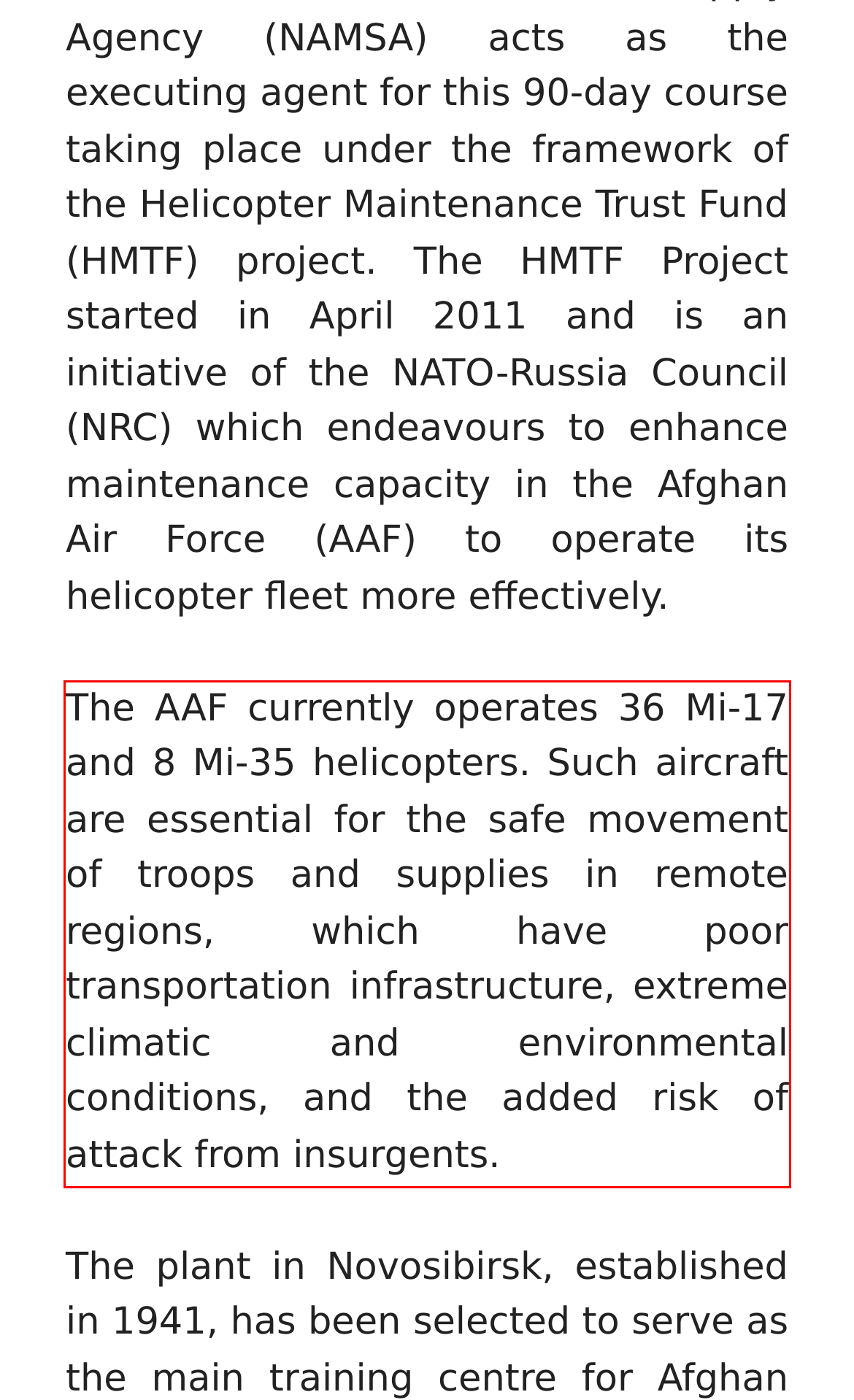Analyze the webpage screenshot and use OCR to recognize the text content in the red bounding box.

The AAF currently operates 36 Mi-17 and 8 Mi-35 helicopters. Such aircraft are essential for the safe movement of troops and supplies in remote regions, which have poor transportation infrastructure, extreme climatic and environmental conditions, and the added risk of attack from insurgents.